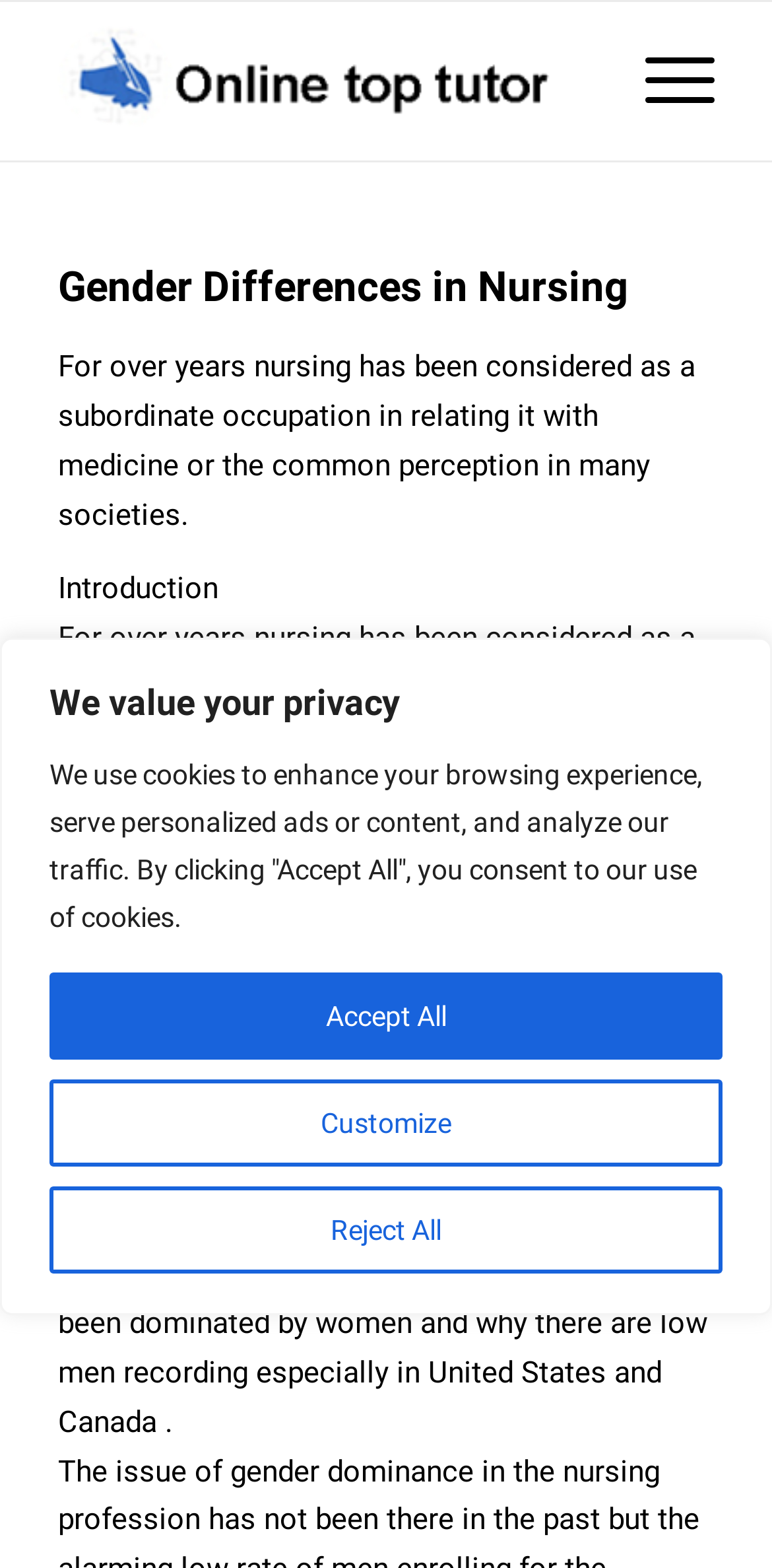Identify the main heading from the webpage and provide its text content.

Gender Differences in Nursing